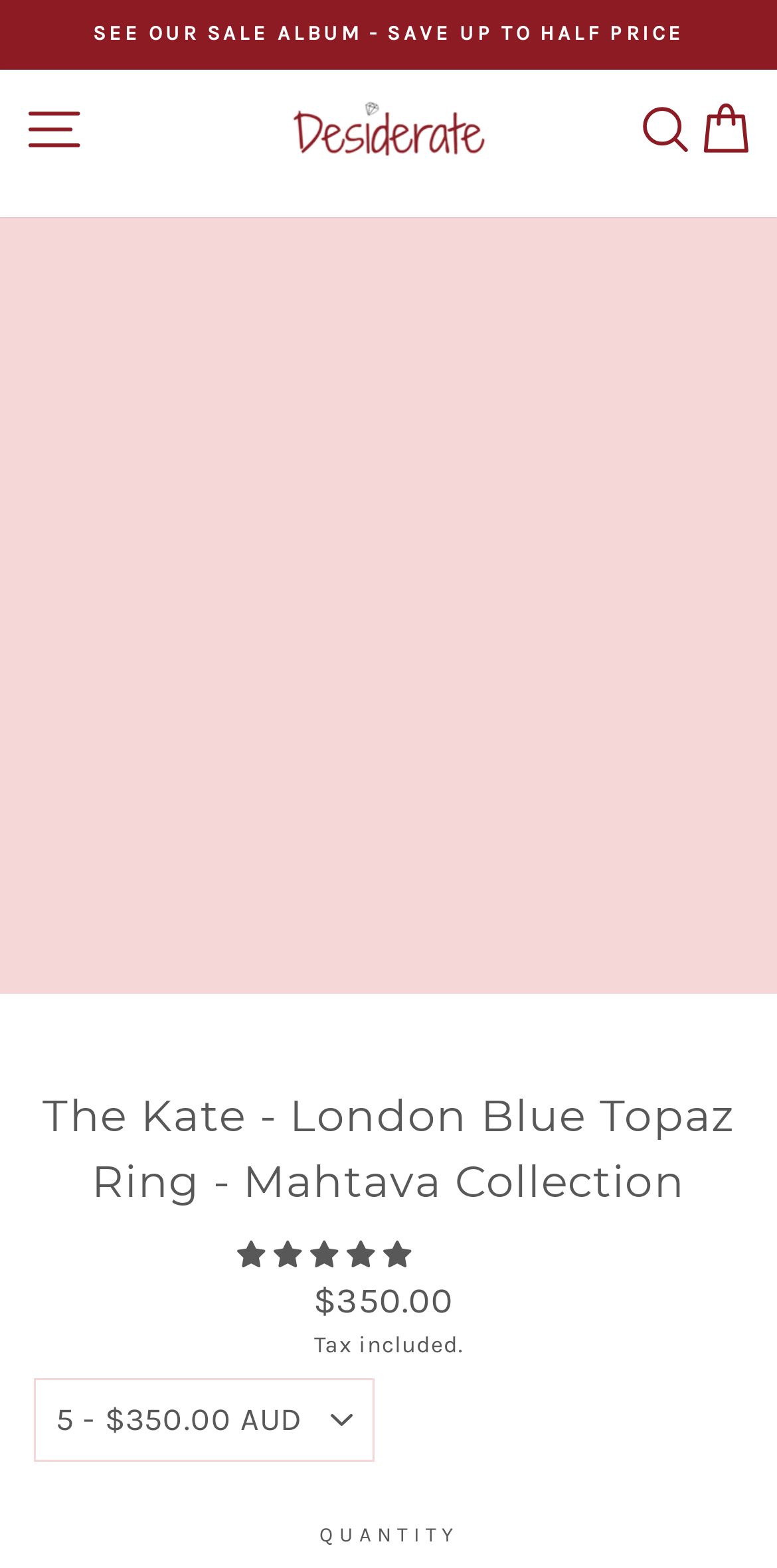Is there a cart function on the page?
Refer to the image and provide a concise answer in one word or phrase.

Yes